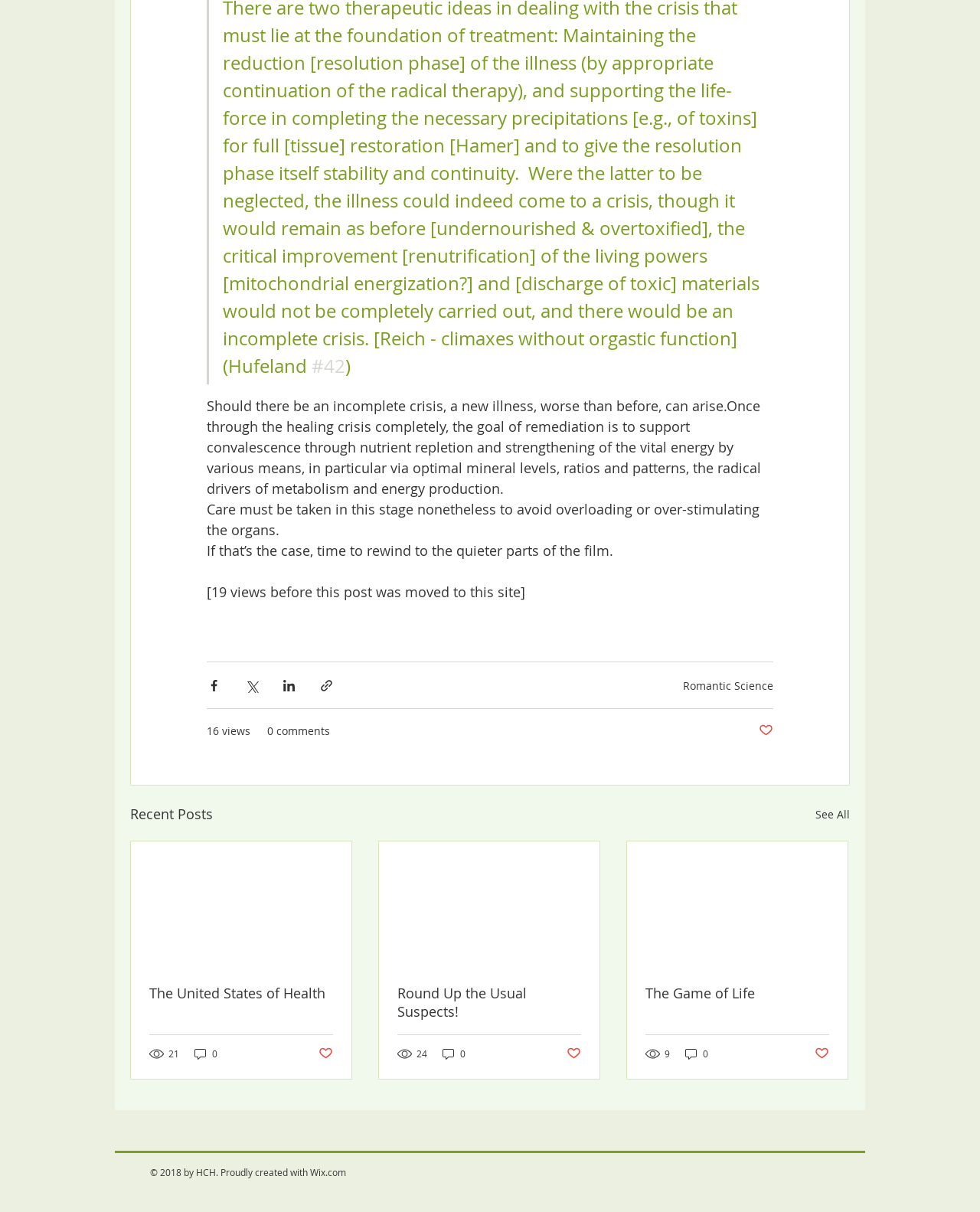Locate the bounding box coordinates of the clickable part needed for the task: "View the recent post 'Round Up the Usual Suspects!' ".

[0.405, 0.812, 0.593, 0.842]